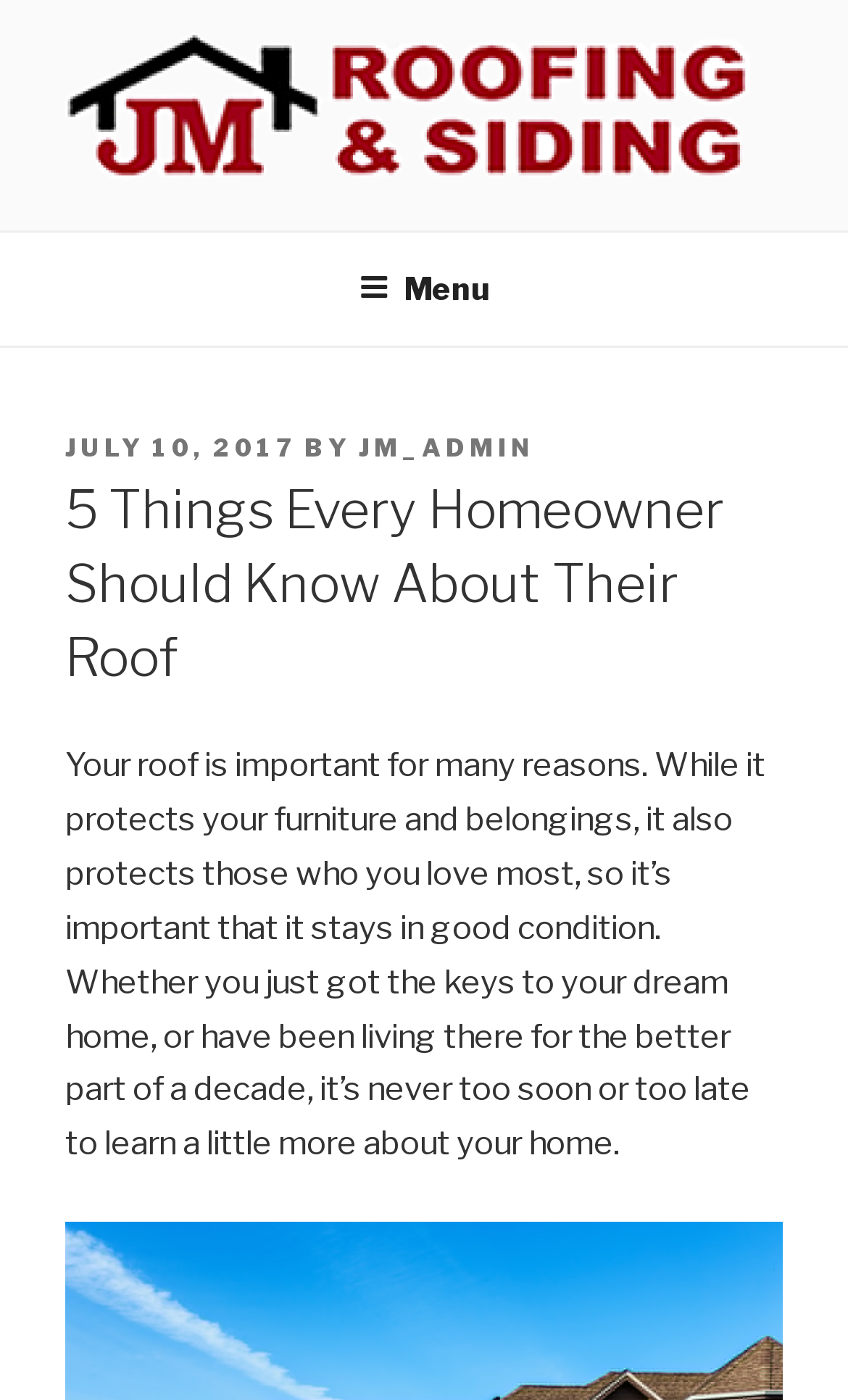Identify and provide the bounding box coordinates of the UI element described: "JM Roofing & Siding". The coordinates should be formatted as [left, top, right, bottom], with each number being a float between 0 and 1.

[0.077, 0.141, 0.853, 0.186]